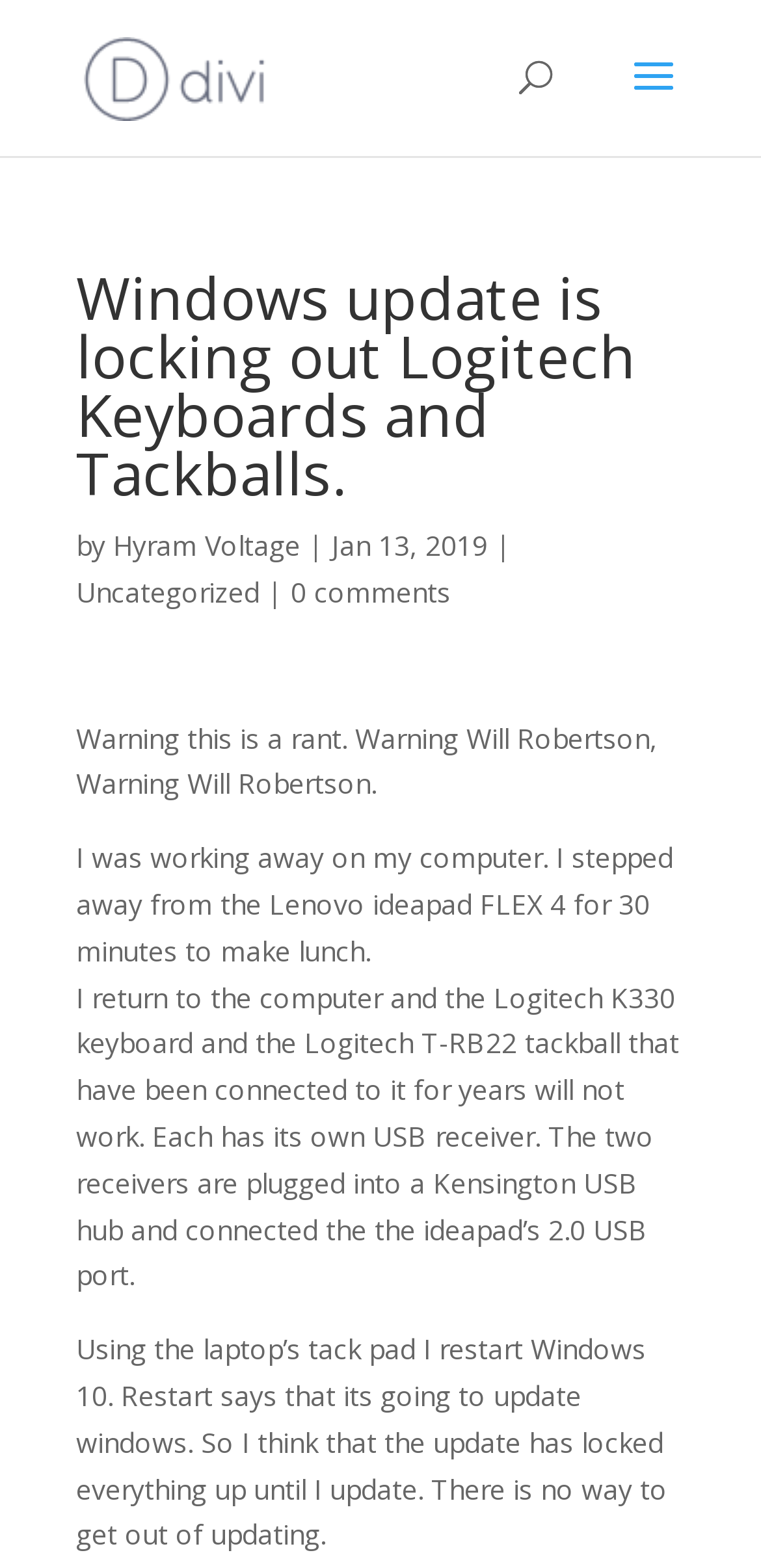Articulate a complete and detailed caption of the webpage elements.

The webpage appears to be a blog post titled "Windows update is locking out Logitech Keyboards and Tackballs." by Professor Voltage. At the top left of the page, there is a link to the author's profile, accompanied by a small image of Professor Voltage. 

Below the title, there is a search bar that spans almost the entire width of the page. Underneath the search bar, the author's name, "Hyram Voltage", is displayed, followed by the date "Jan 13, 2019". 

On the same line, there is a link to the category "Uncategorized" and another link to "0 comments". The main content of the blog post starts below this line, with a warning message stating "Warning this is a rant. Warning Will Robertson, Warning Will Robertson." 

The blog post then describes the author's experience with their Logitech keyboard and tackball not working after a Windows update. The text is divided into four paragraphs, with the first paragraph describing the author's initial problem, the second paragraph explaining the setup of their devices, the third paragraph detailing their attempt to restart Windows, and the fourth paragraph expressing their frustration with the update process.